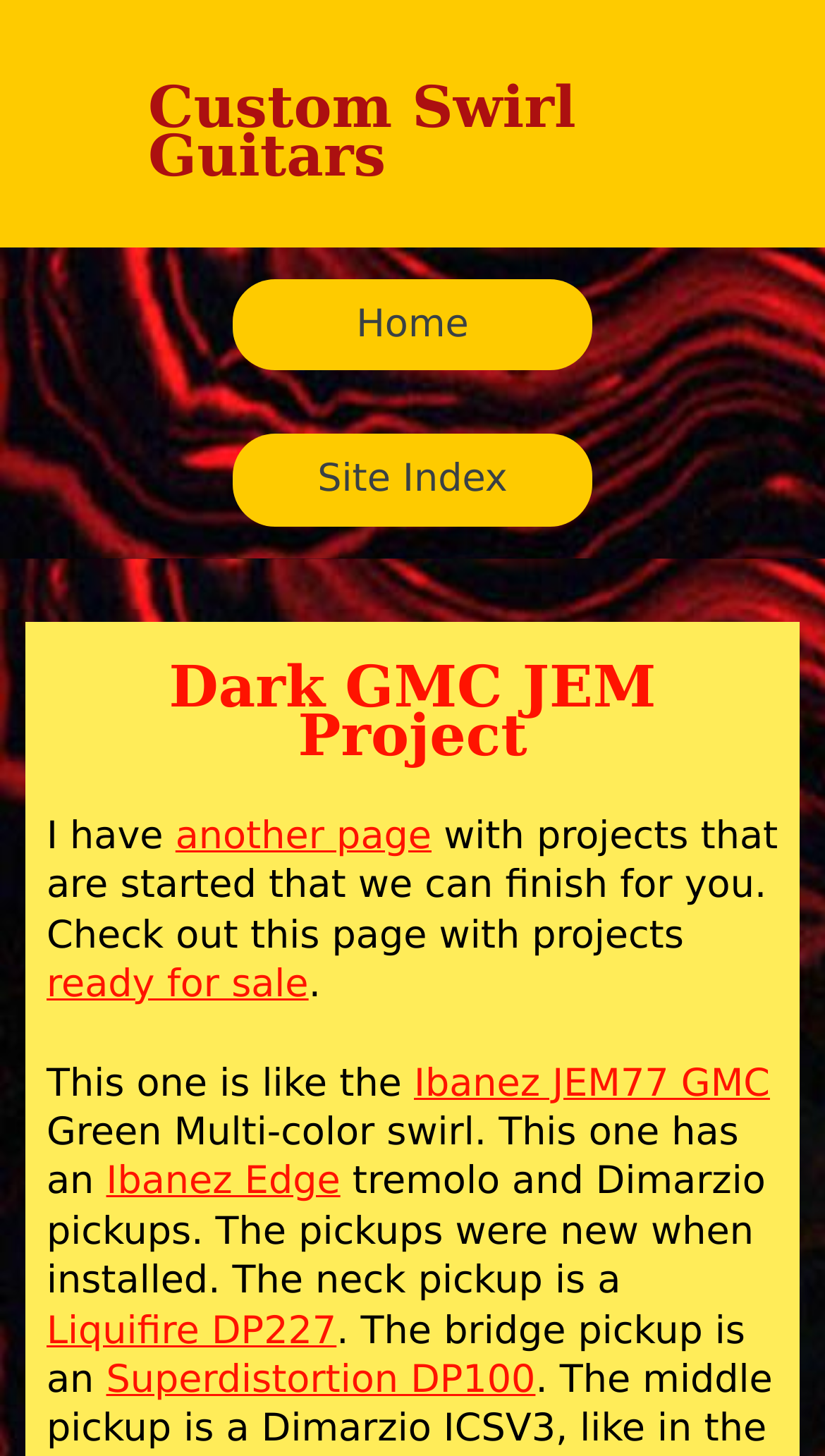Offer a detailed explanation of the webpage layout and contents.

The webpage is about the "Dark GMC Swirl Project" and appears to be a custom guitar project page. At the top, there is a heading that reads "Custom Swirl Guitars". Below this heading, there are two links, "Home" and "Site Index", positioned side by side.

Further down, there is another heading that reads "Dark GMC JEM Project". Below this heading, there is a paragraph of text that describes the project, mentioning that it's a project that can be finished for sale. The text also includes links to "another page" and "ready for sale".

Following this paragraph, there is a description of a specific guitar project, which is a Green Multi-color swirl guitar. This description includes links to the "Ibanez JEM77 GMC" model and the "Ibanez Edge" tremolo. The text also mentions the guitar's pickups, including the "Liquifire DP227" neck pickup and the "Superdistortion DP100" bridge pickup, which are both linked.

Overall, the webpage appears to be a detailed description of a custom guitar project, with links to related pages and specific guitar models.